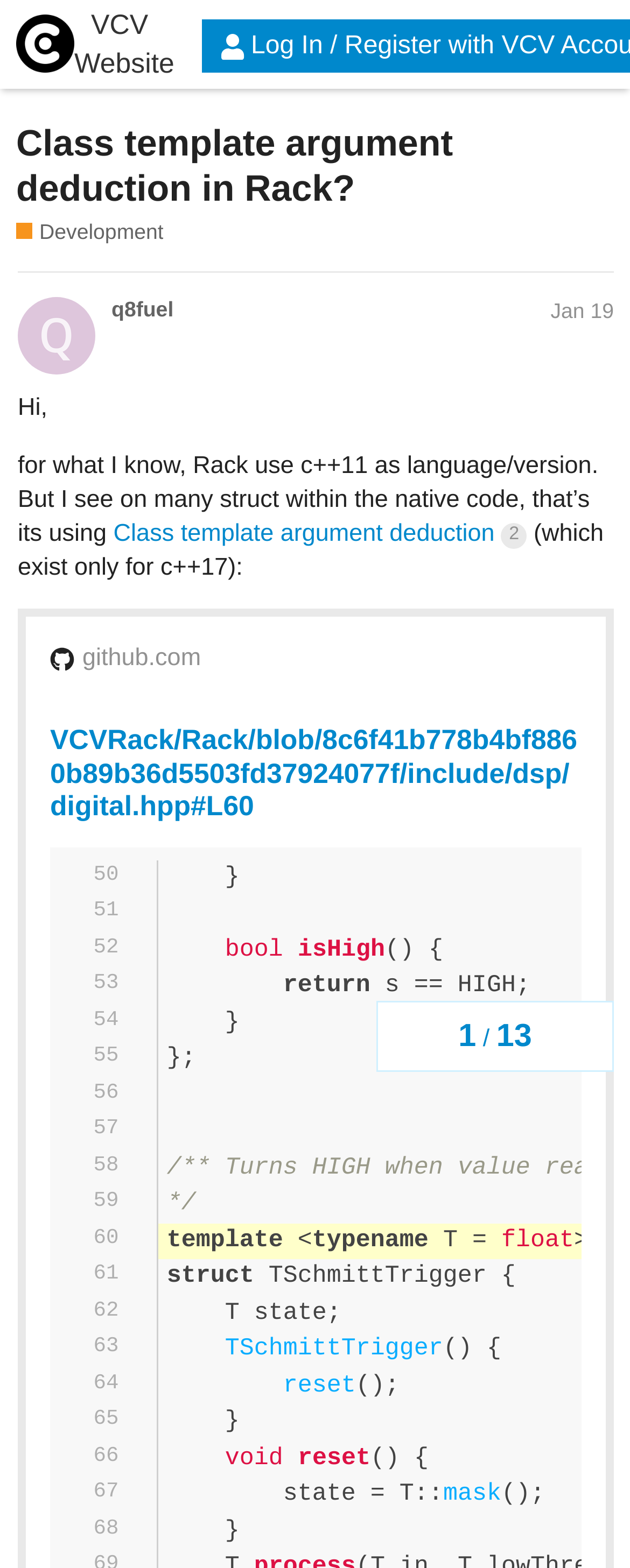Please locate the bounding box coordinates of the element's region that needs to be clicked to follow the instruction: "Click on the link 'VCV Community'". The bounding box coordinates should be provided as four float numbers between 0 and 1, i.e., [left, top, right, bottom].

[0.026, 0.01, 0.118, 0.047]